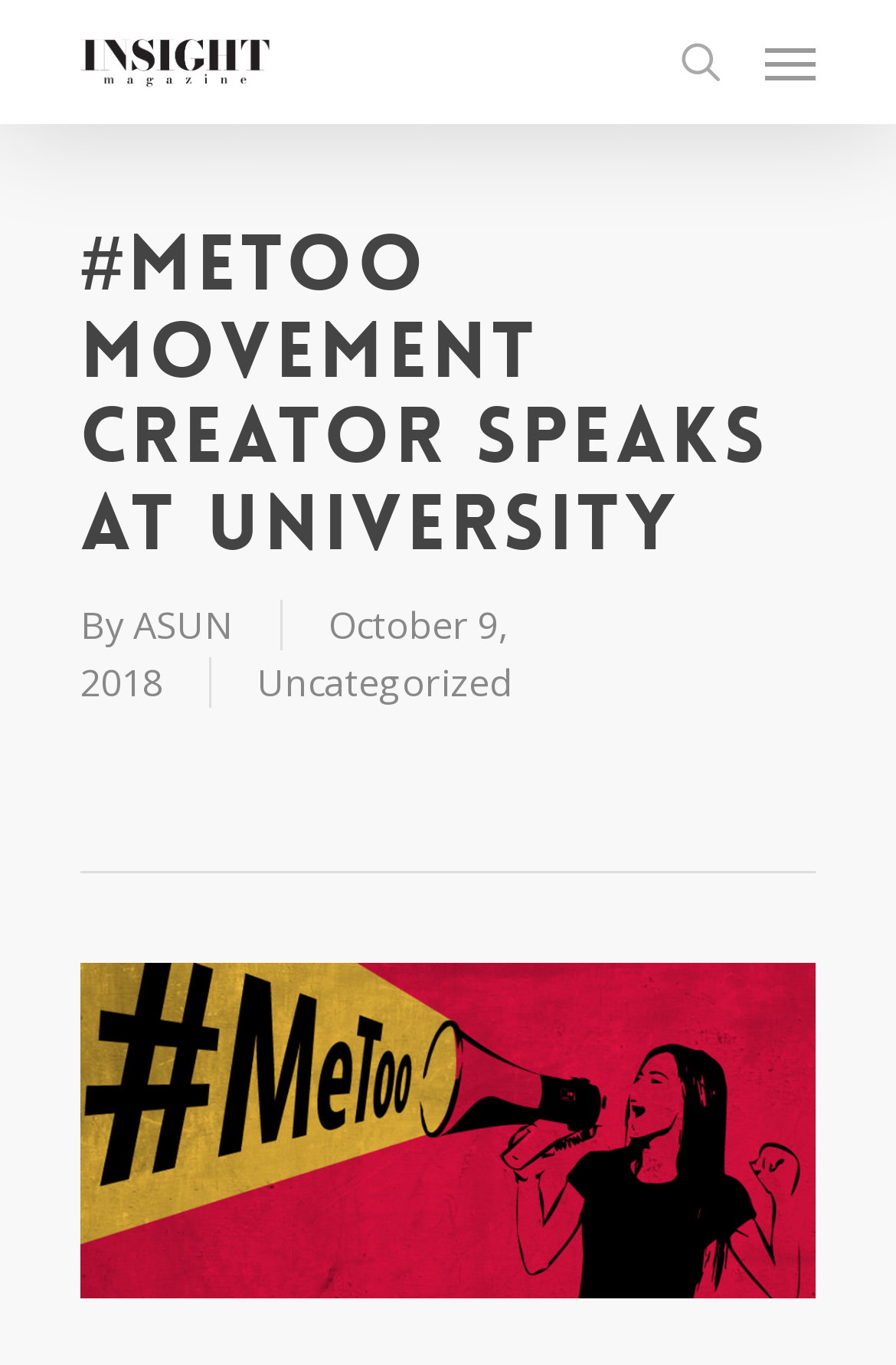What is the date of the article?
Using the image, provide a detailed and thorough answer to the question.

I found the answer by looking at the middle section of the webpage, where there is a static text element with the date 'October 9, 2018'.